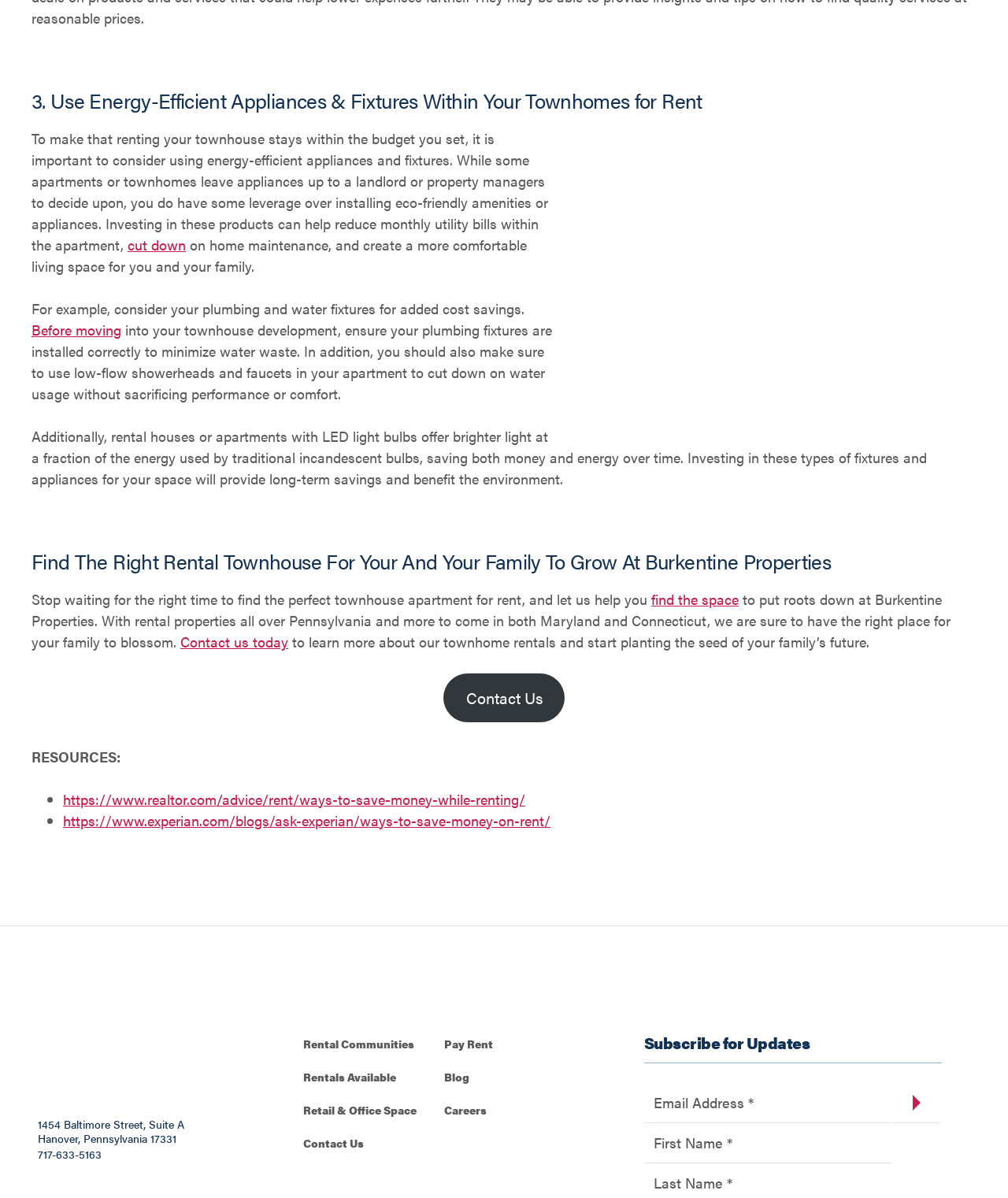Please predict the bounding box coordinates of the element's region where a click is necessary to complete the following instruction: "Click on 'Before moving'". The coordinates should be represented by four float numbers between 0 and 1, i.e., [left, top, right, bottom].

[0.031, 0.267, 0.12, 0.284]